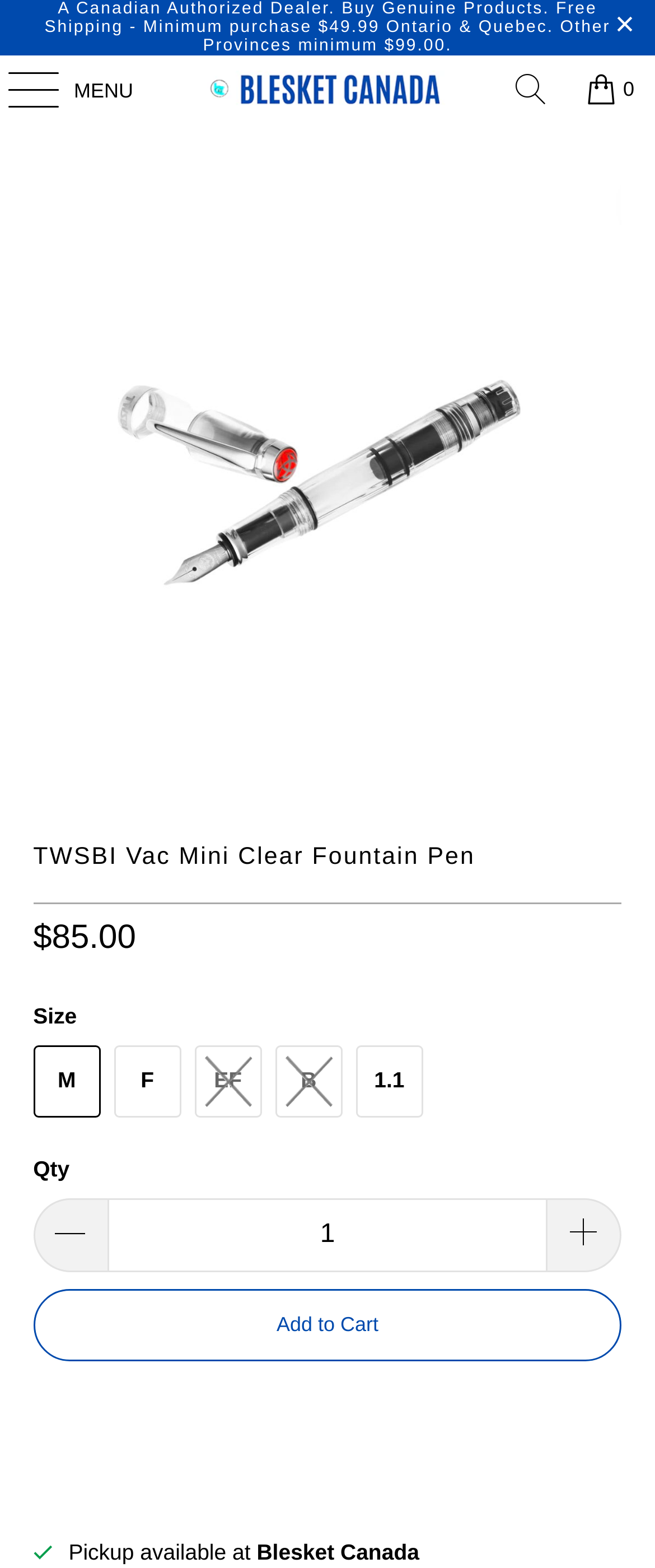Please identify the bounding box coordinates of the element I should click to complete this instruction: 'Change the quantity'. The coordinates should be given as four float numbers between 0 and 1, like this: [left, top, right, bottom].

[0.163, 0.765, 0.837, 0.812]